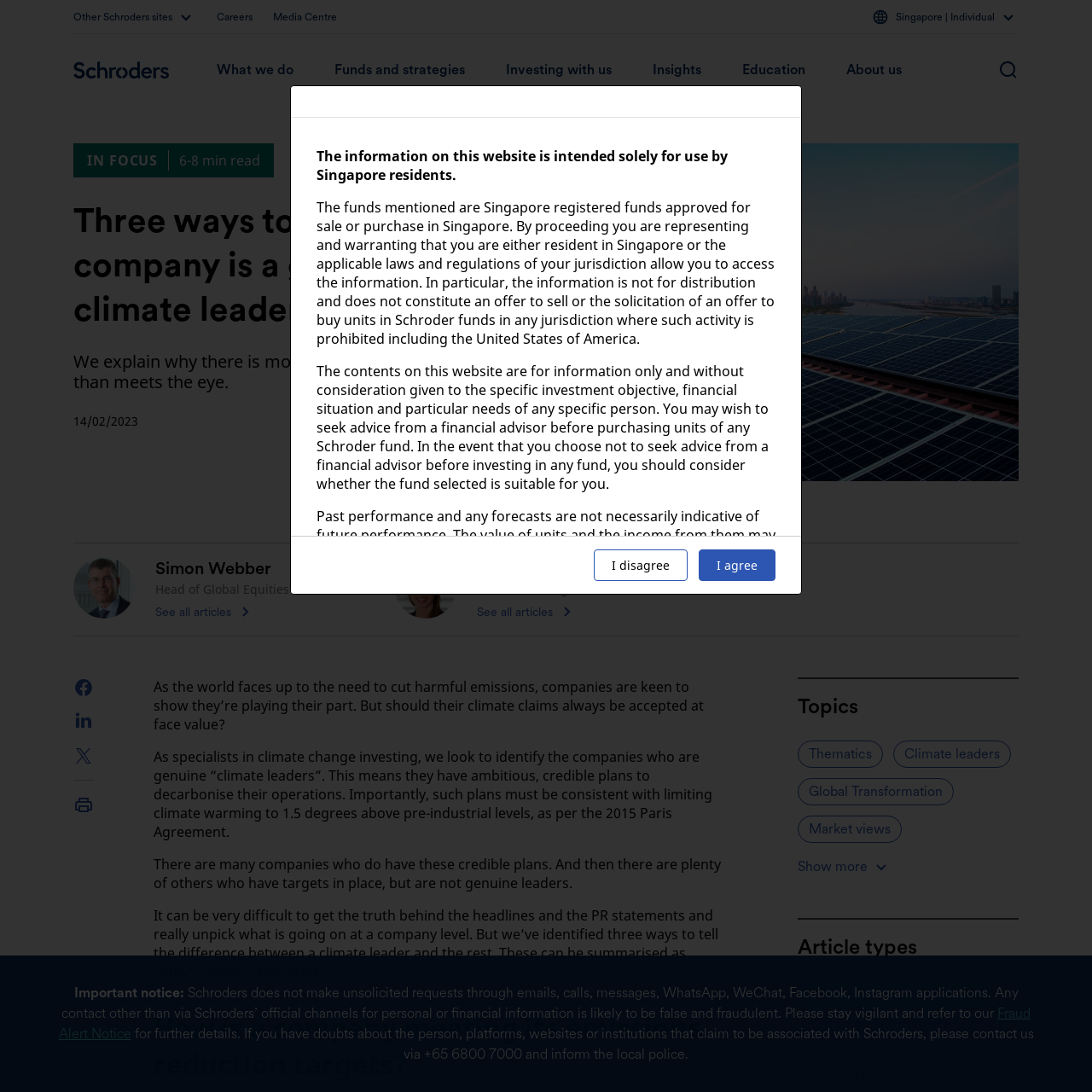Provide a short, one-word or phrase answer to the question below:
What is the warning about in the 'Important notice' section?

Fraudulent activities